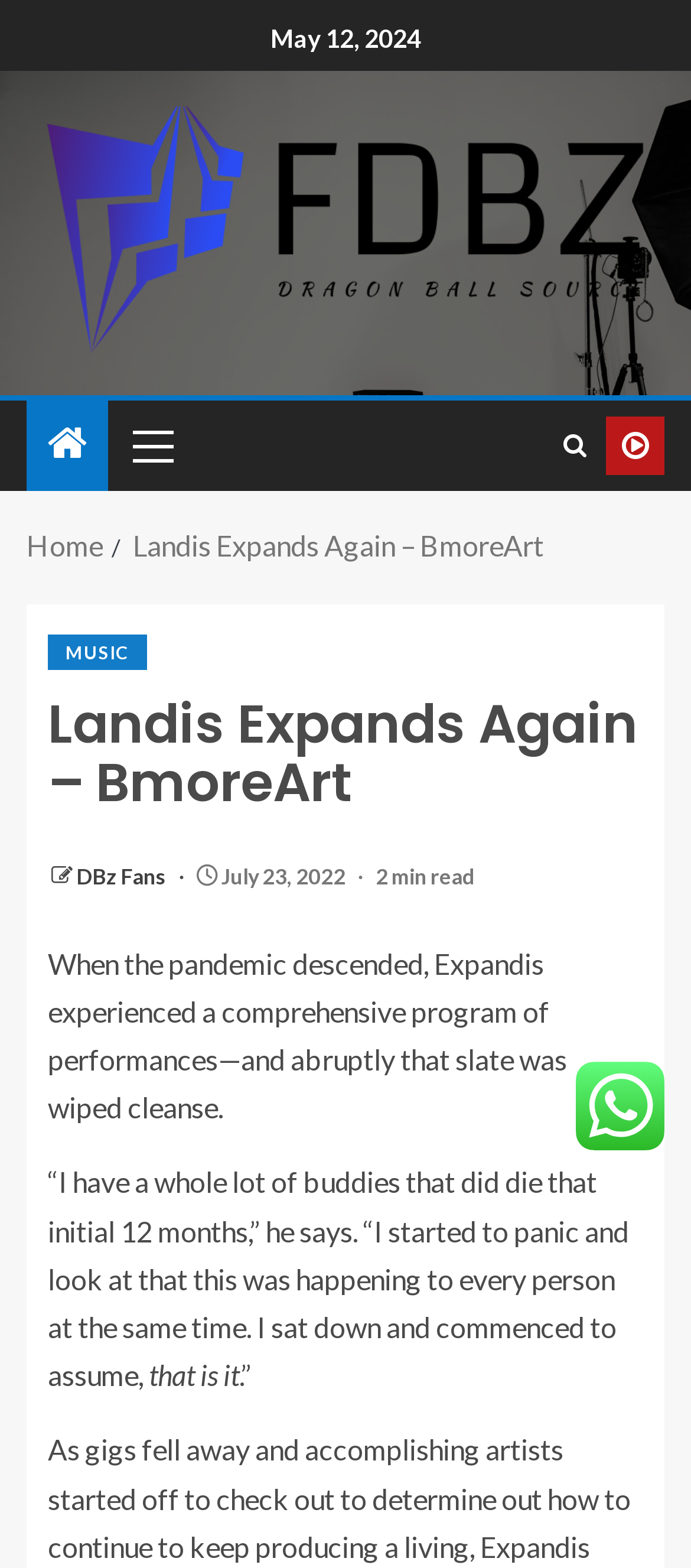How many minutes does it take to read the article?
Please describe in detail the information shown in the image to answer the question.

I found the reading time of the article by looking at the static text element with the content '2 min read' which is located inside the article element.